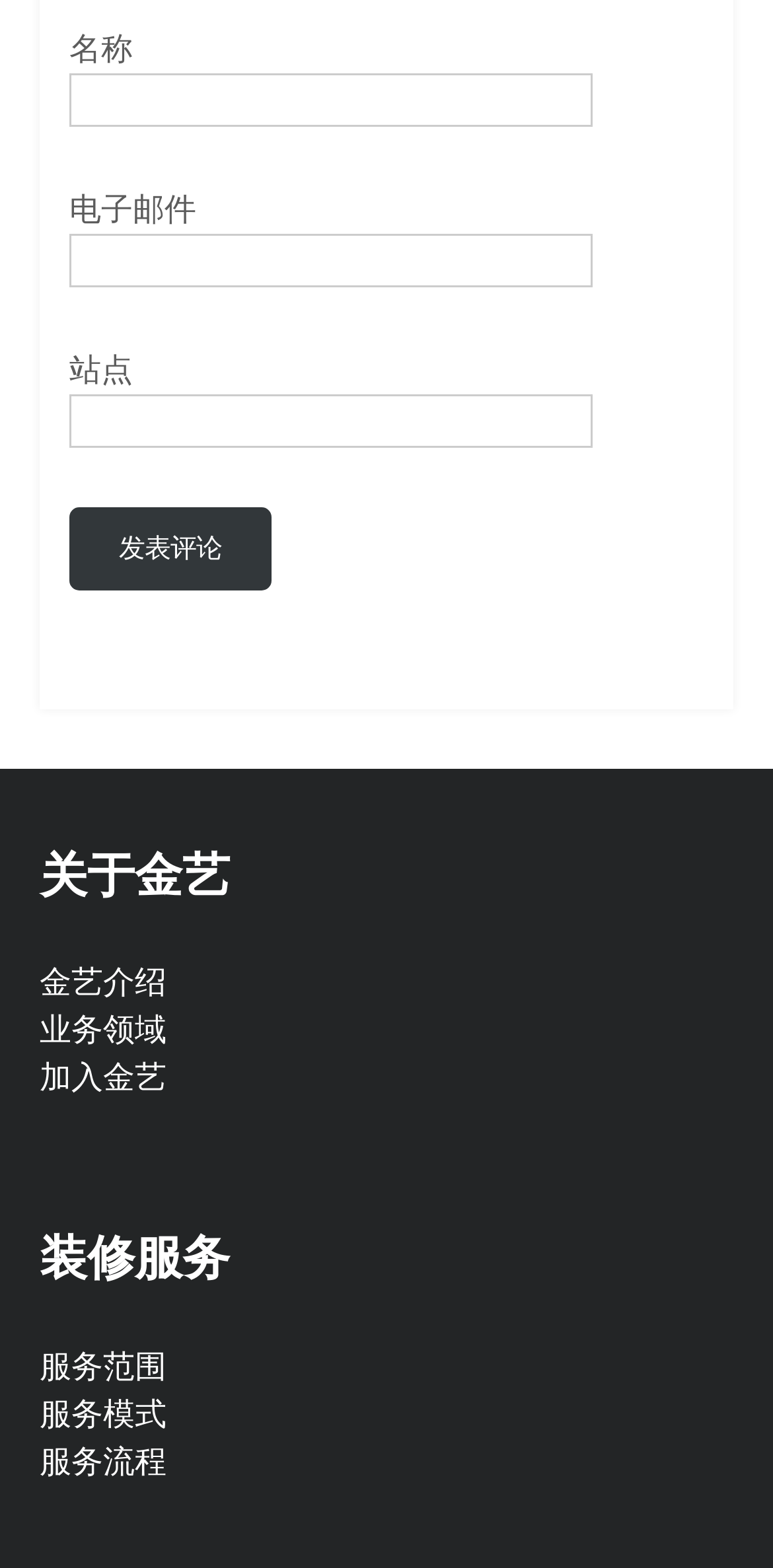What is the last link under the '装修服务' heading?
Based on the image, answer the question with as much detail as possible.

The last link under the '装修服务' heading is '服务流程', which implies that it is related to the process of the decoration service provided by the company.